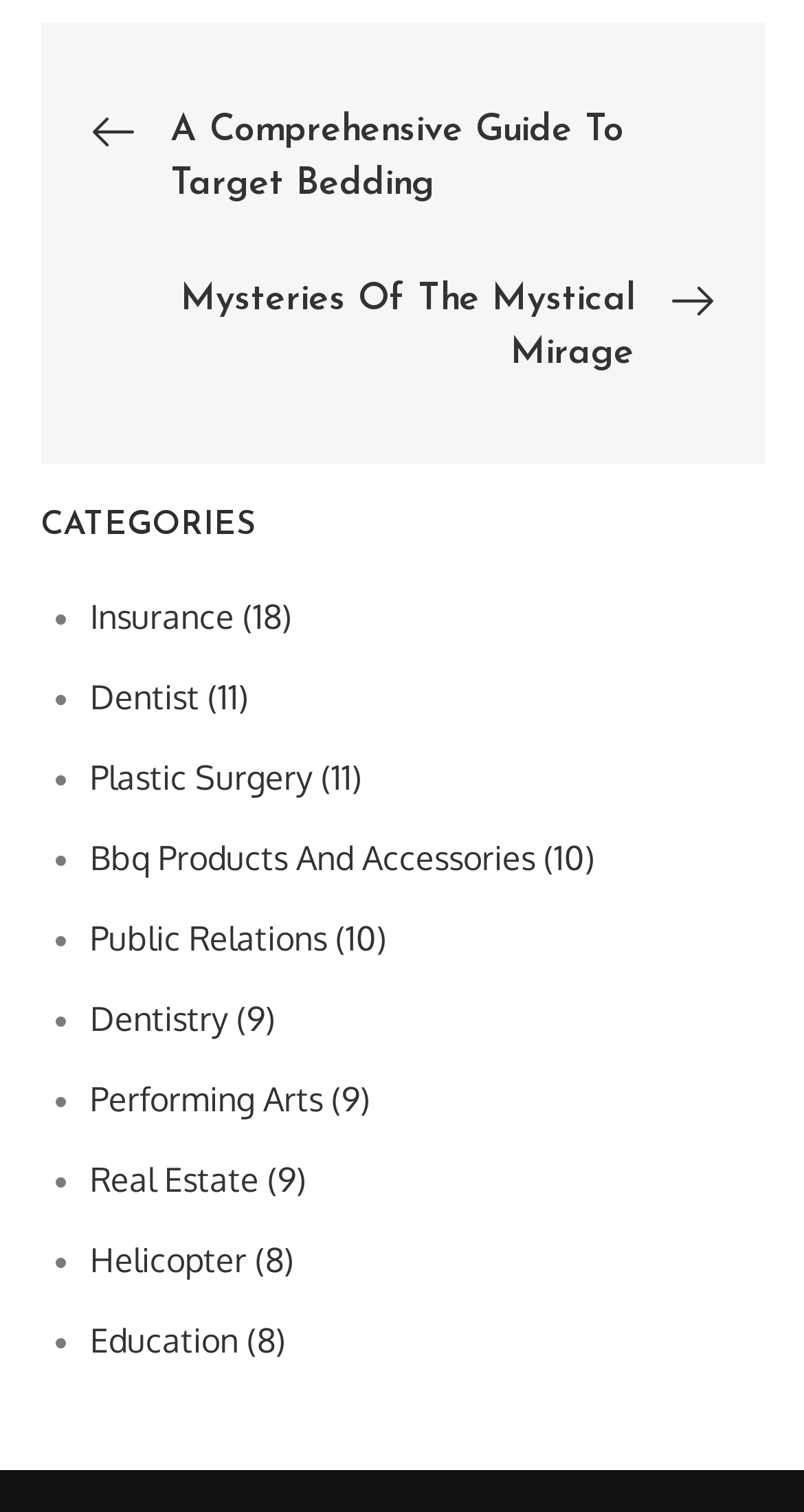Using the format (top-left x, top-left y, bottom-right x, bottom-right y), provide the bounding box coordinates for the described UI element. All values should be floating point numbers between 0 and 1: Performing Arts (9)

[0.112, 0.713, 0.46, 0.741]